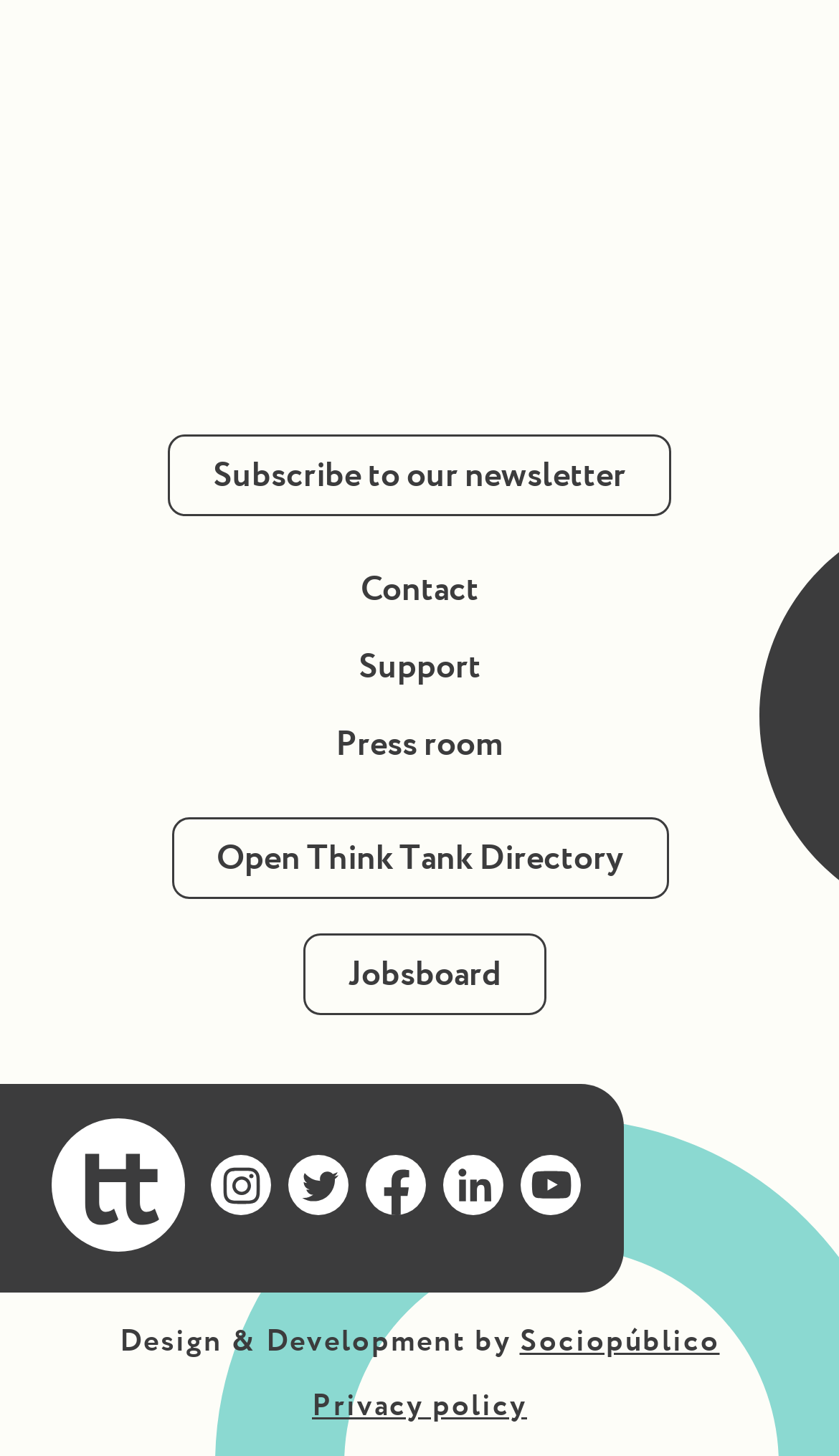Please identify the bounding box coordinates of the element I should click to complete this instruction: 'View the Open Think Tank Directory'. The coordinates should be given as four float numbers between 0 and 1, like this: [left, top, right, bottom].

[0.204, 0.561, 0.796, 0.617]